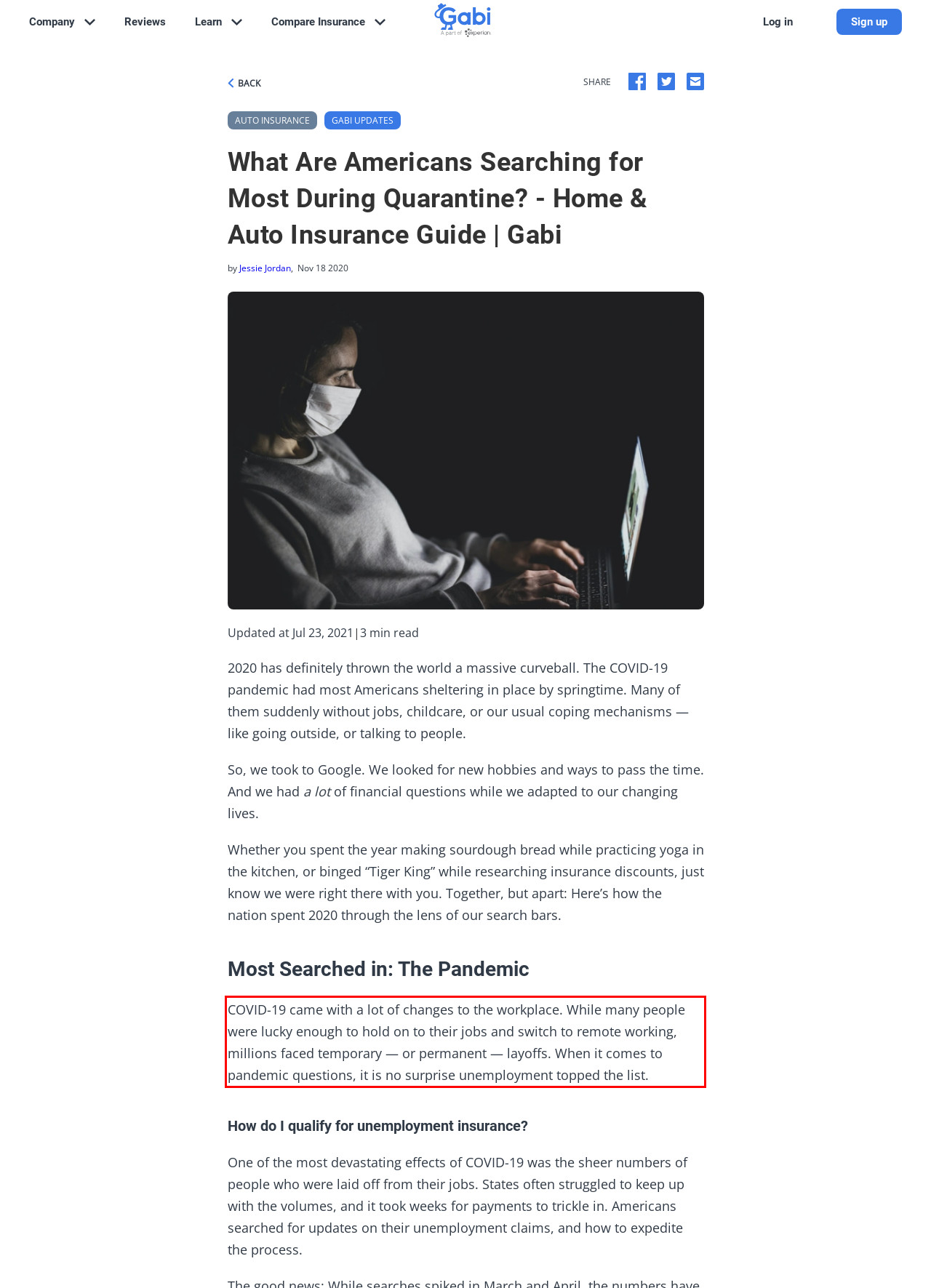Extract and provide the text found inside the red rectangle in the screenshot of the webpage.

COVID-19 came with a lot of changes to the workplace. While many people were lucky enough to hold on to their jobs and switch to remote working, millions faced temporary — or permanent — layoffs. When it comes to pandemic questions, it is no surprise unemployment topped the list.